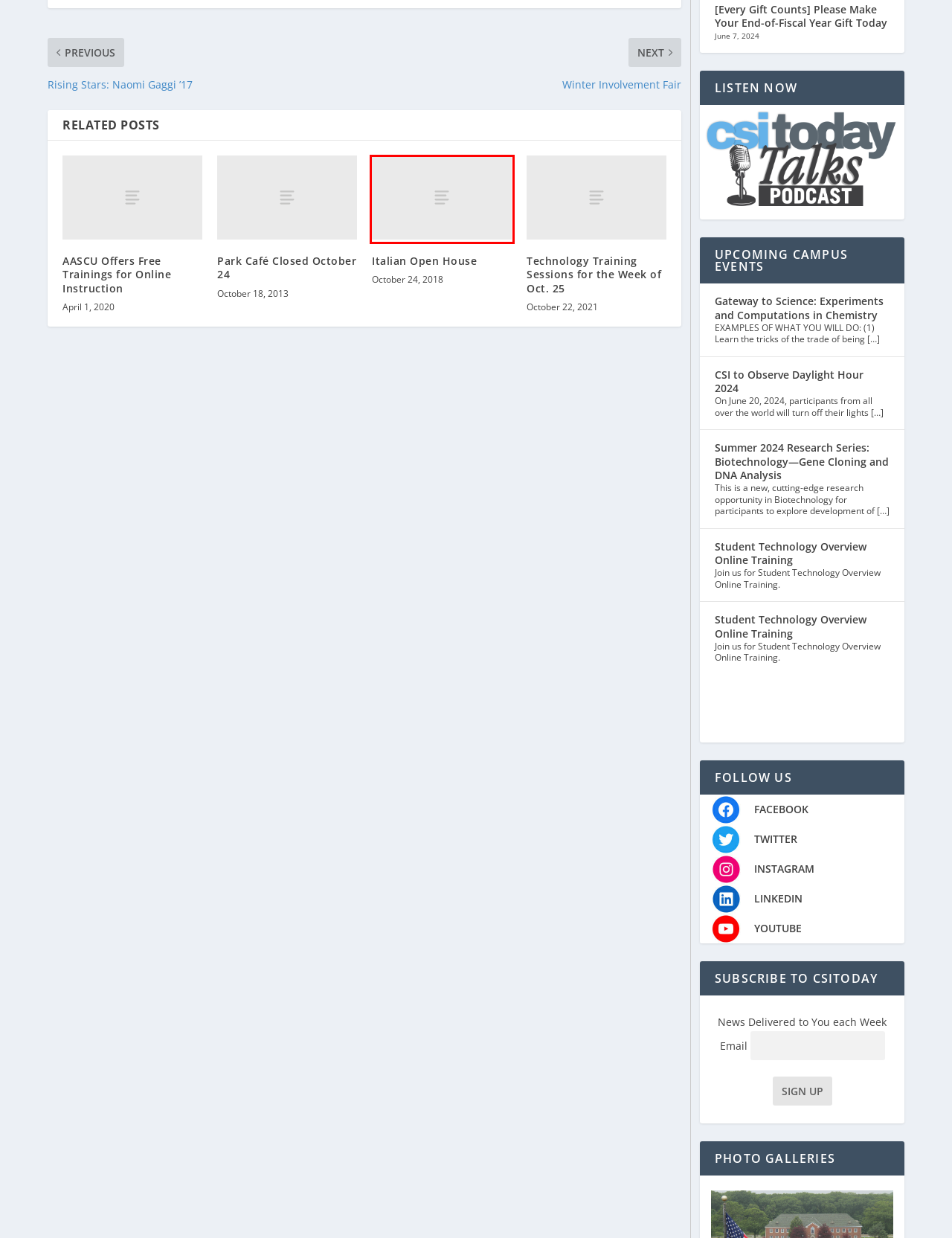You are presented with a screenshot of a webpage that includes a red bounding box around an element. Determine which webpage description best matches the page that results from clicking the element within the red bounding box. Here are the candidates:
A. [Every Gift Counts] Please Make Your End-of-Fiscal Year Gift Today | CSI Today
B. Student Technology Overview Online Training  –  CUNY Events Calendar
C. First Cohort Graduates from P-Tech Program | CSI Today
D. Italian Open House | CSI Today
E. - CSI CONNECT
F. Technology Training Sessions for the Week of Oct. 25 | CSI Today
G. AASCU Offers Free Trainings for Online Instruction | CSI Today
H. Park Café Closed October 24  | CSI Today

D